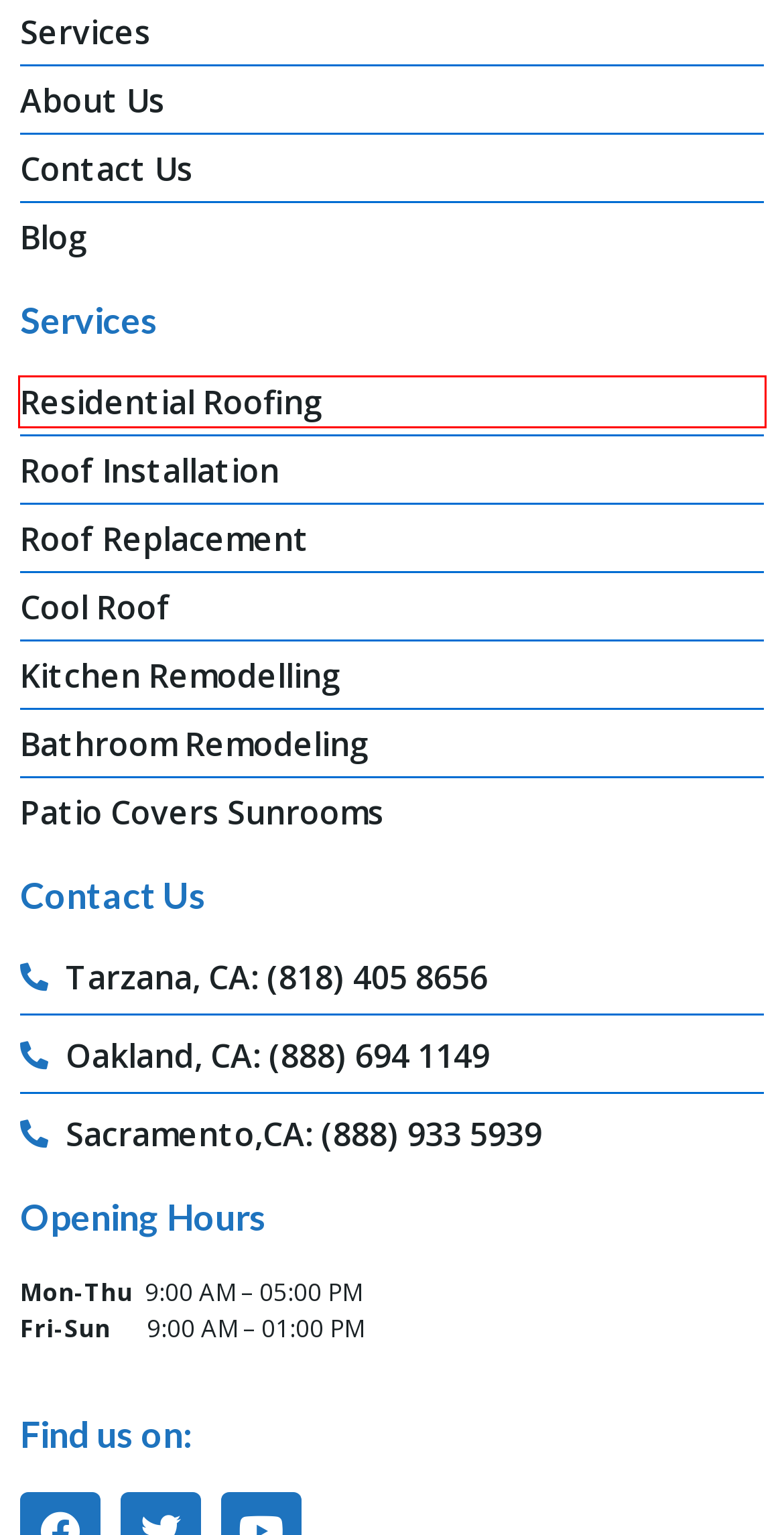Assess the screenshot of a webpage with a red bounding box and determine which webpage description most accurately matches the new page after clicking the element within the red box. Here are the options:
A. Residential roofing services - Citywide Roofing and Remodeling
B. About Us - Citywide Roofing and Remodeling
C. Roof Replacement - Citywide Roofing and Remodeling
D. Roof Installation - Citywide Roofing and Remodeling
E. Patio Covers & Sunrooms - Citywide Roofing and Remodeling
F. Cool Roof - Citywide Roofing and Remodeling
G. Bathroom Remodelling - Citywide Roofing and Remodeling
H. Blog - Citywide Roofing and Remodeling

A